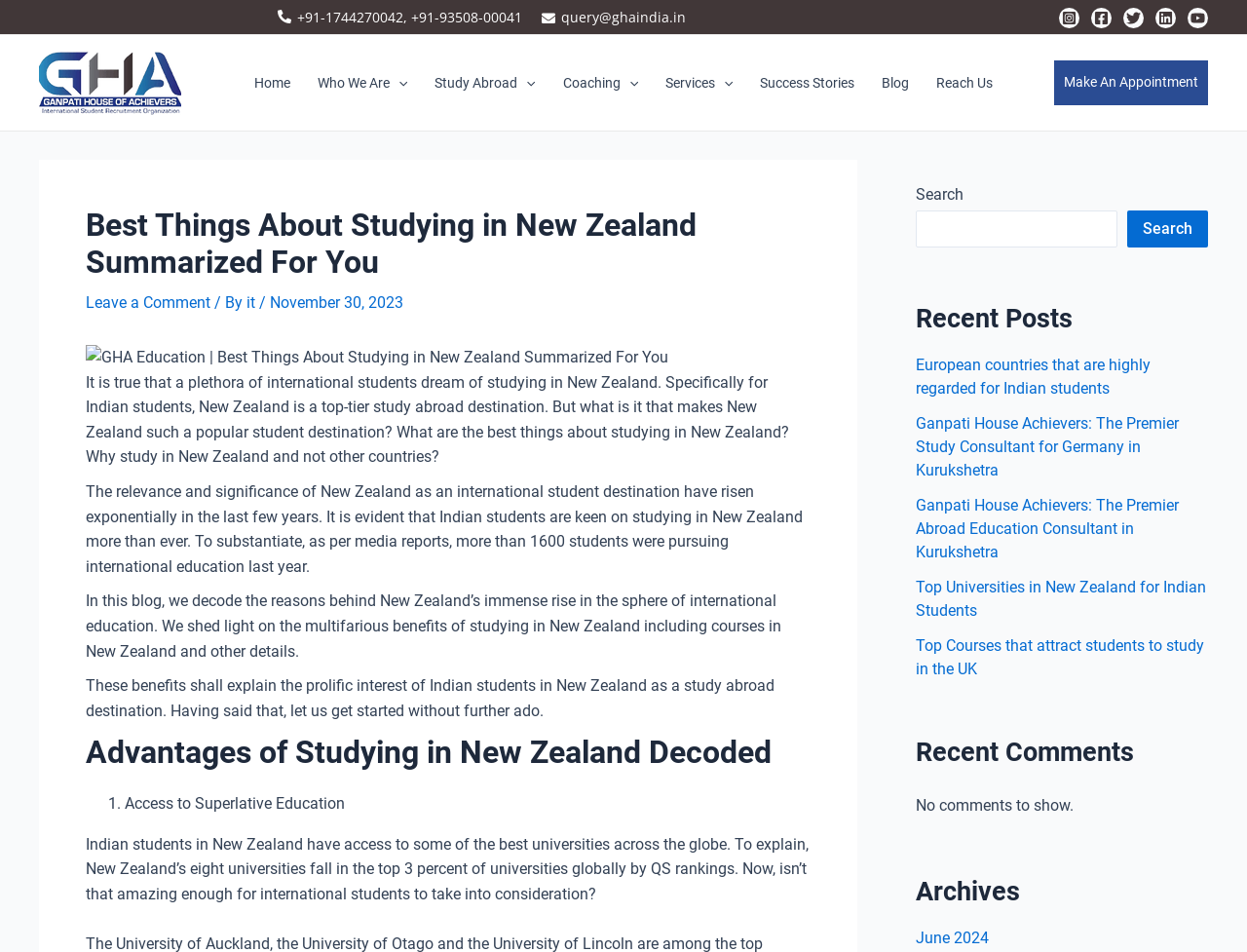Please determine the bounding box coordinates of the area that needs to be clicked to complete this task: 'Search for something'. The coordinates must be four float numbers between 0 and 1, formatted as [left, top, right, bottom].

[0.734, 0.221, 0.896, 0.26]